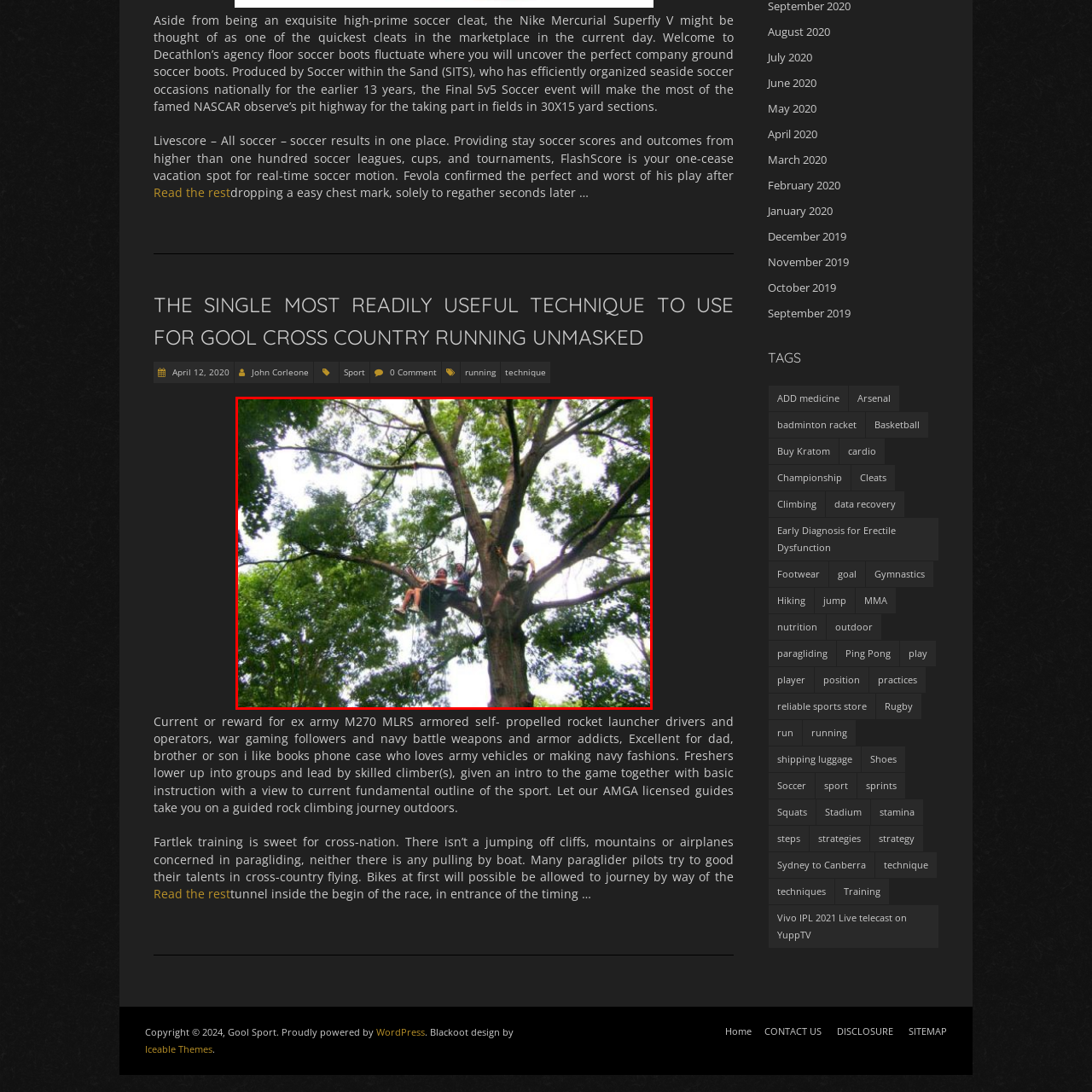Is the tree in a healthy condition?
Check the image inside the red boundary and answer the question using a single word or brief phrase.

Yes